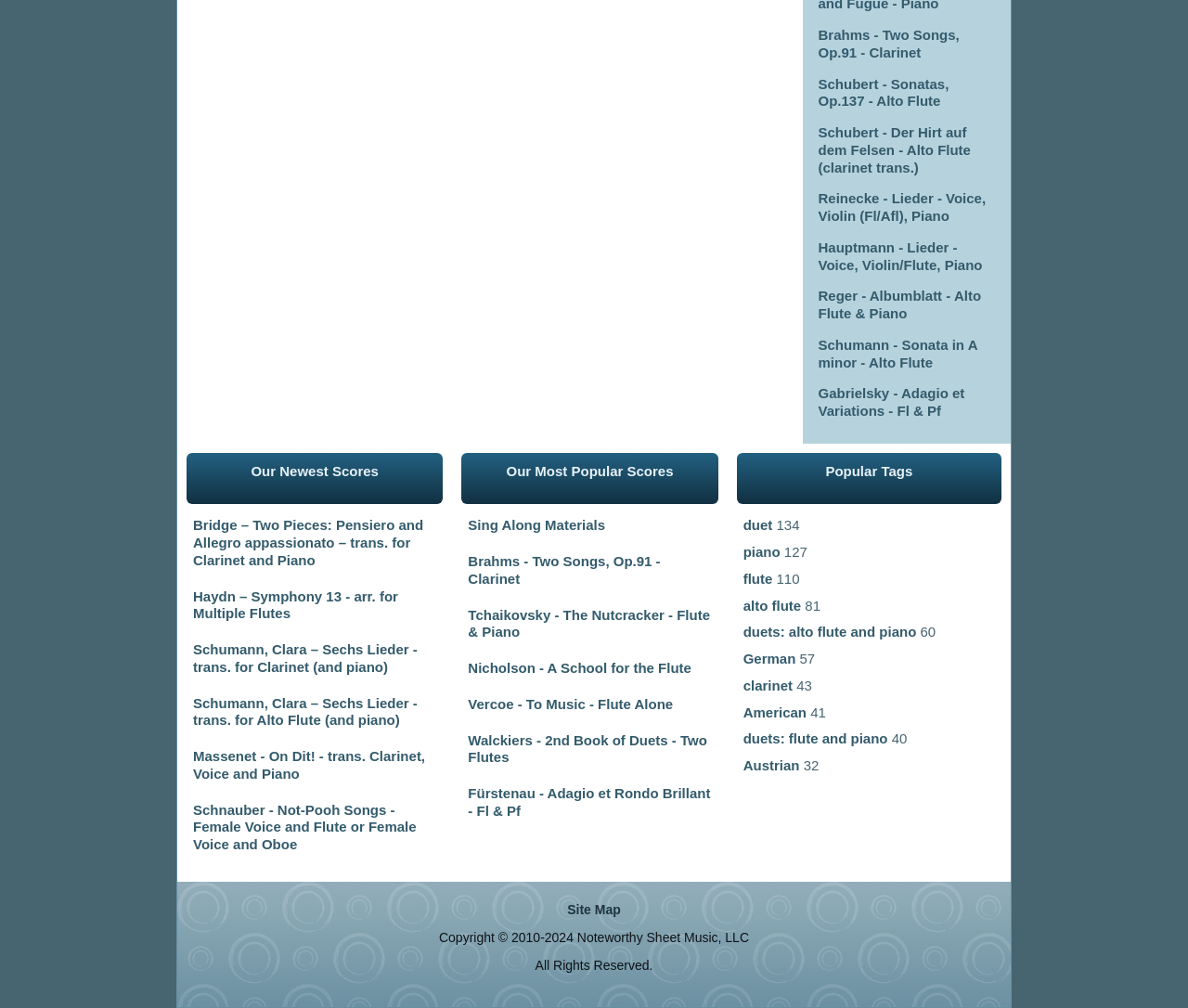Look at the image and answer the question in detail:
How many columns are there in the layout table?

I looked at the layout table and found that it has three table cells, which means it has three columns.